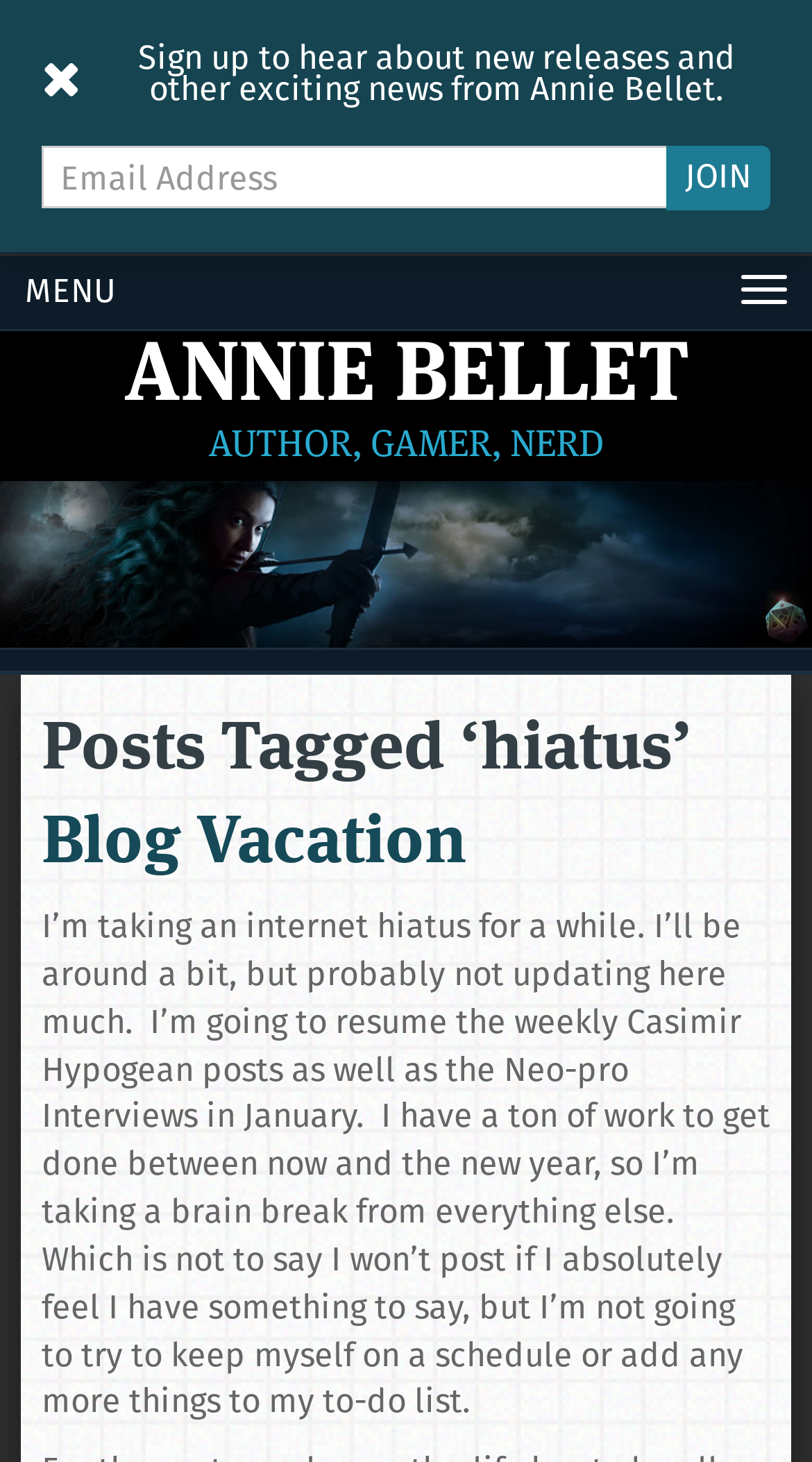What is the author's profession?
Please answer the question as detailed as possible based on the image.

I inferred this from the heading 'AUTHOR, GAMER, NERD' which is directly below the author's name 'ANNIE BELLET'.